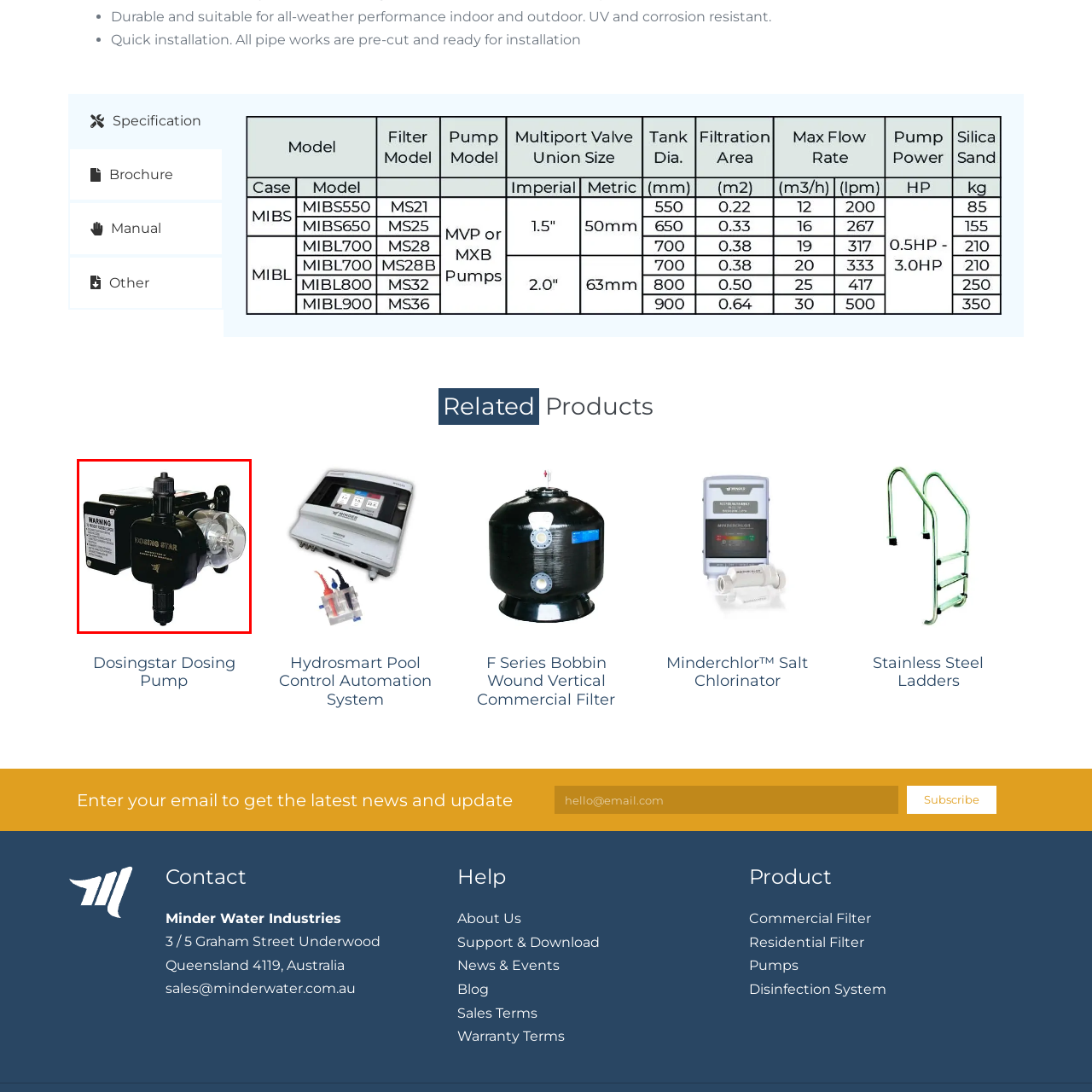In what types of settings is the Dosingstar Dosing Pump suitable for use?
Analyze the image within the red frame and provide a concise answer using only one word or a short phrase.

Residential and commercial